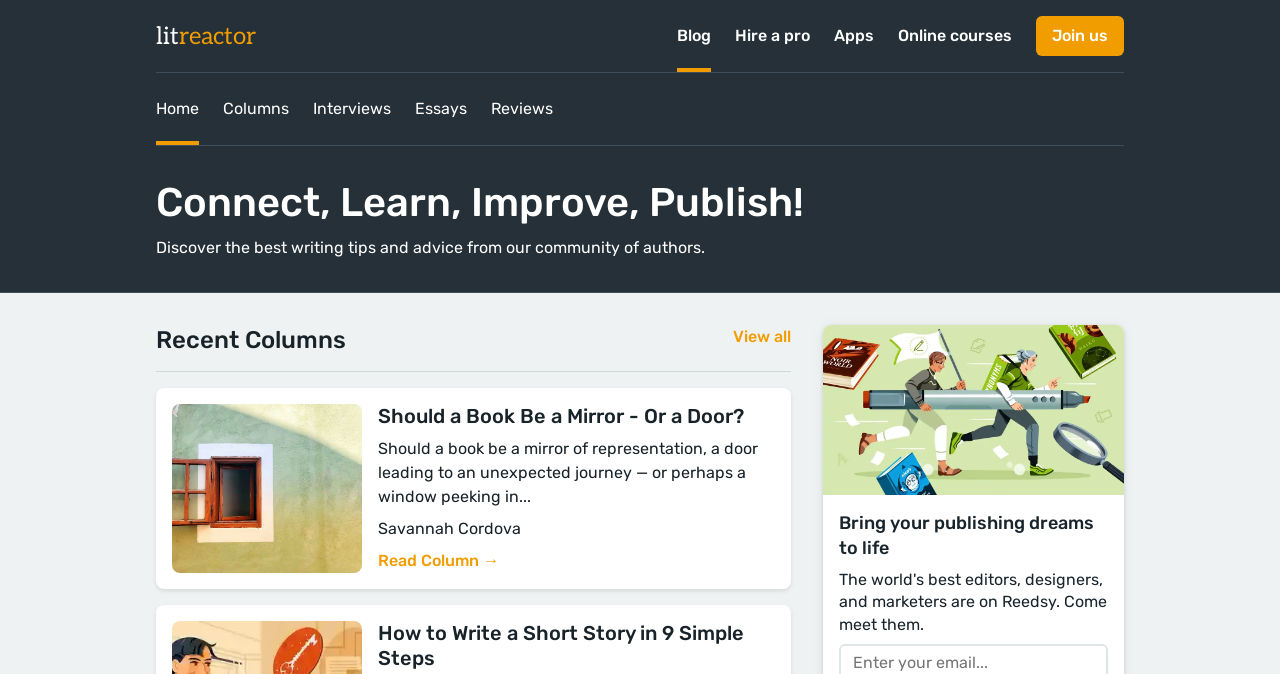Can you provide the bounding box coordinates for the element that should be clicked to implement the instruction: "Click on the 'GALLERY' link"?

None